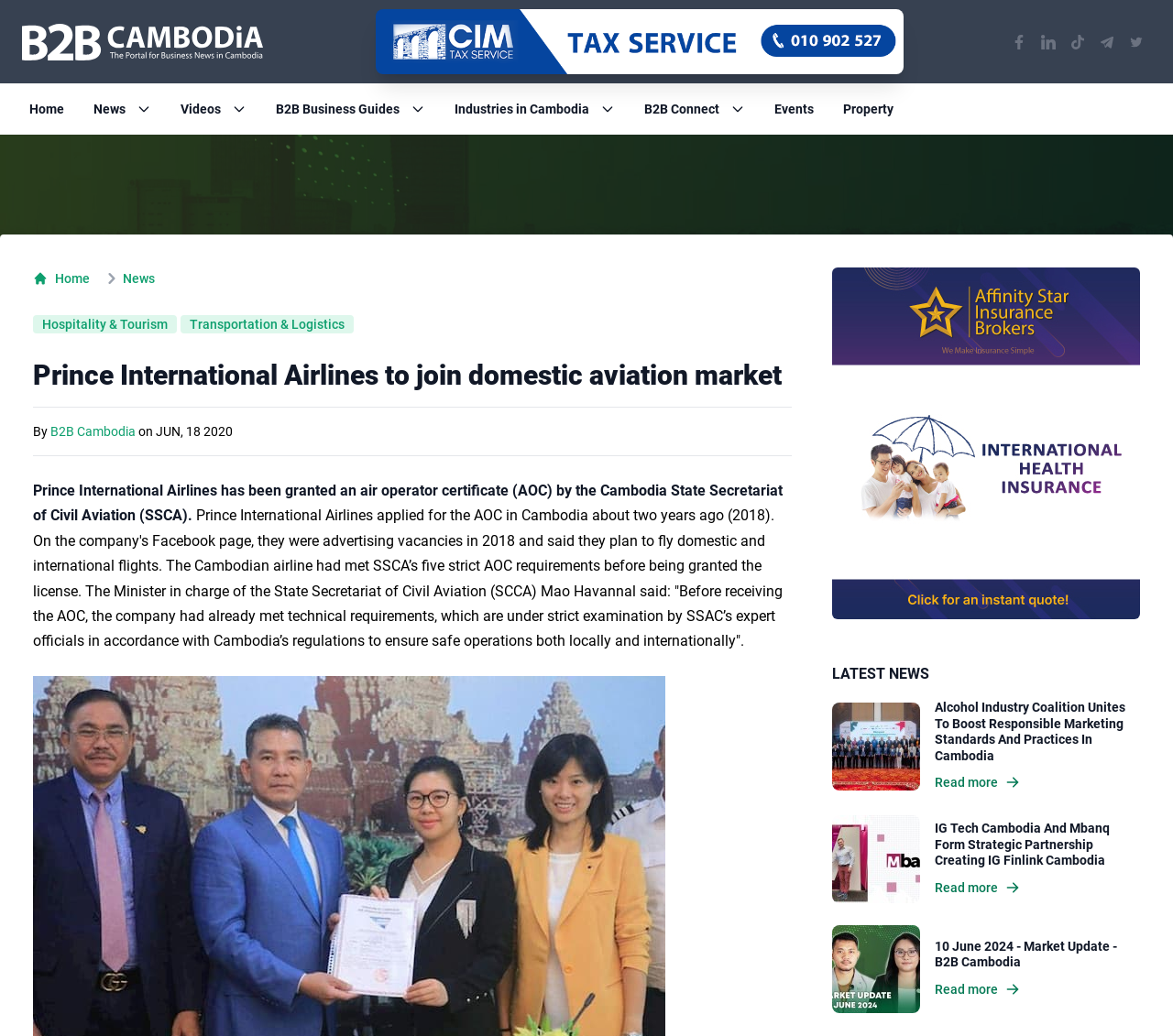What is the name of the industry mentioned in the sidebar?
Please craft a detailed and exhaustive response to the question.

I found the answer by looking at the heading 'Alcohol Industry Coalition Unites To Boost Responsible Marketing Standards And Practices In Cambodia' in the sidebar. This suggests that the industry mentioned is the alcohol industry.